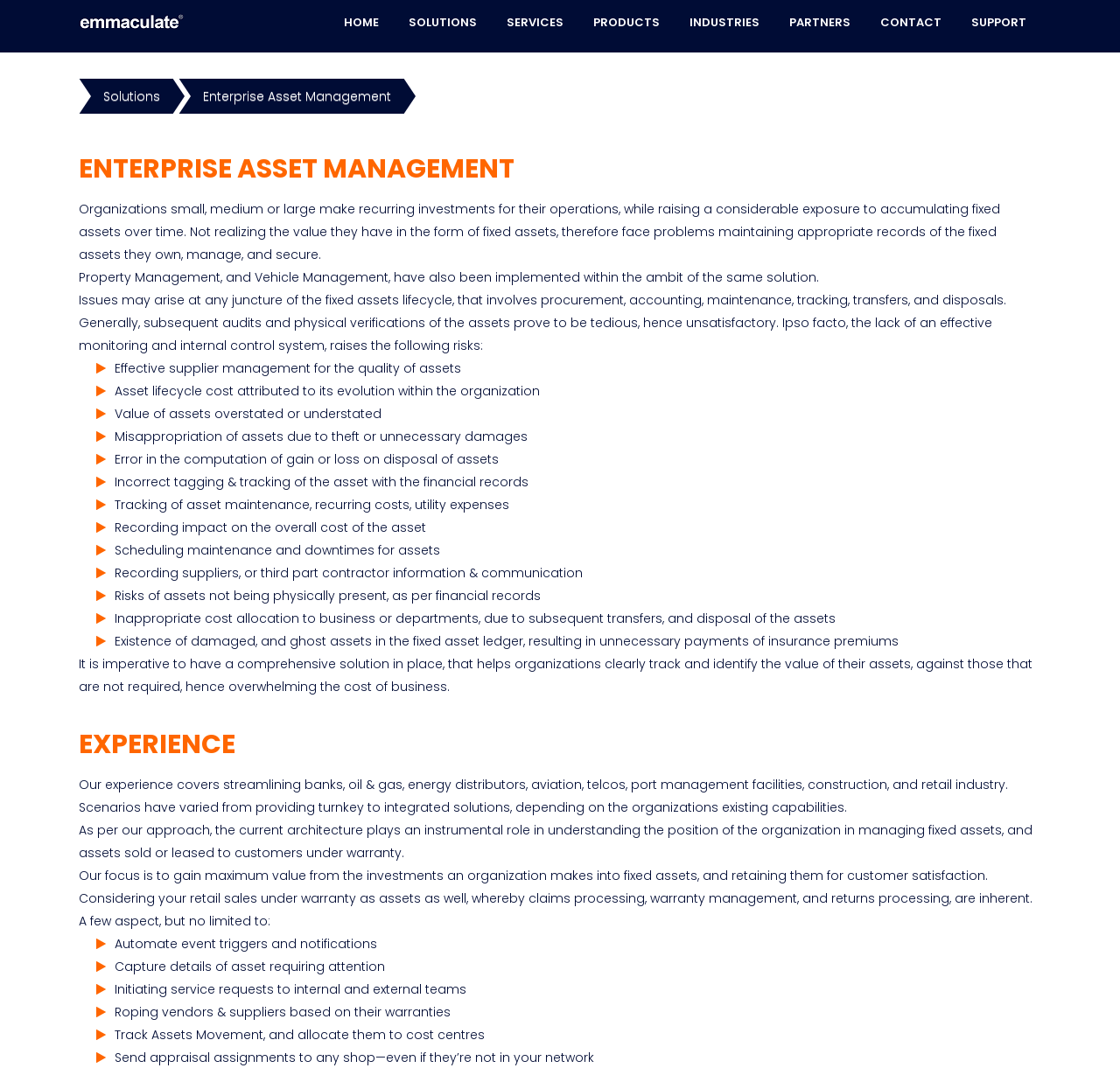What industries have been covered by the organization's experience?
Look at the image and respond with a one-word or short-phrase answer.

Banks, oil & gas, energy distributors, etc.